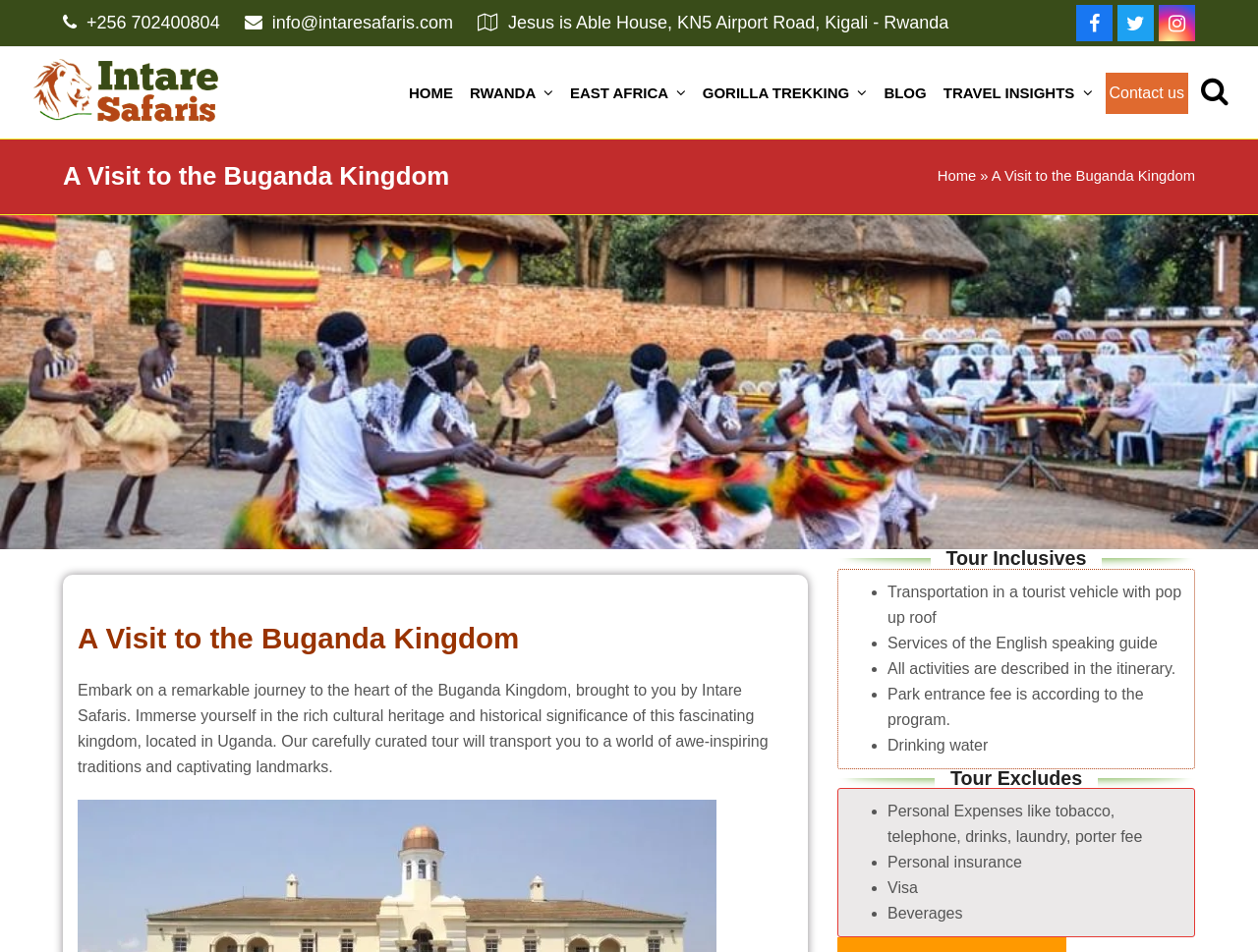What is the purpose of the webpage?
Refer to the image and answer the question using a single word or phrase.

To promote a tour to the Buganda Kingdom